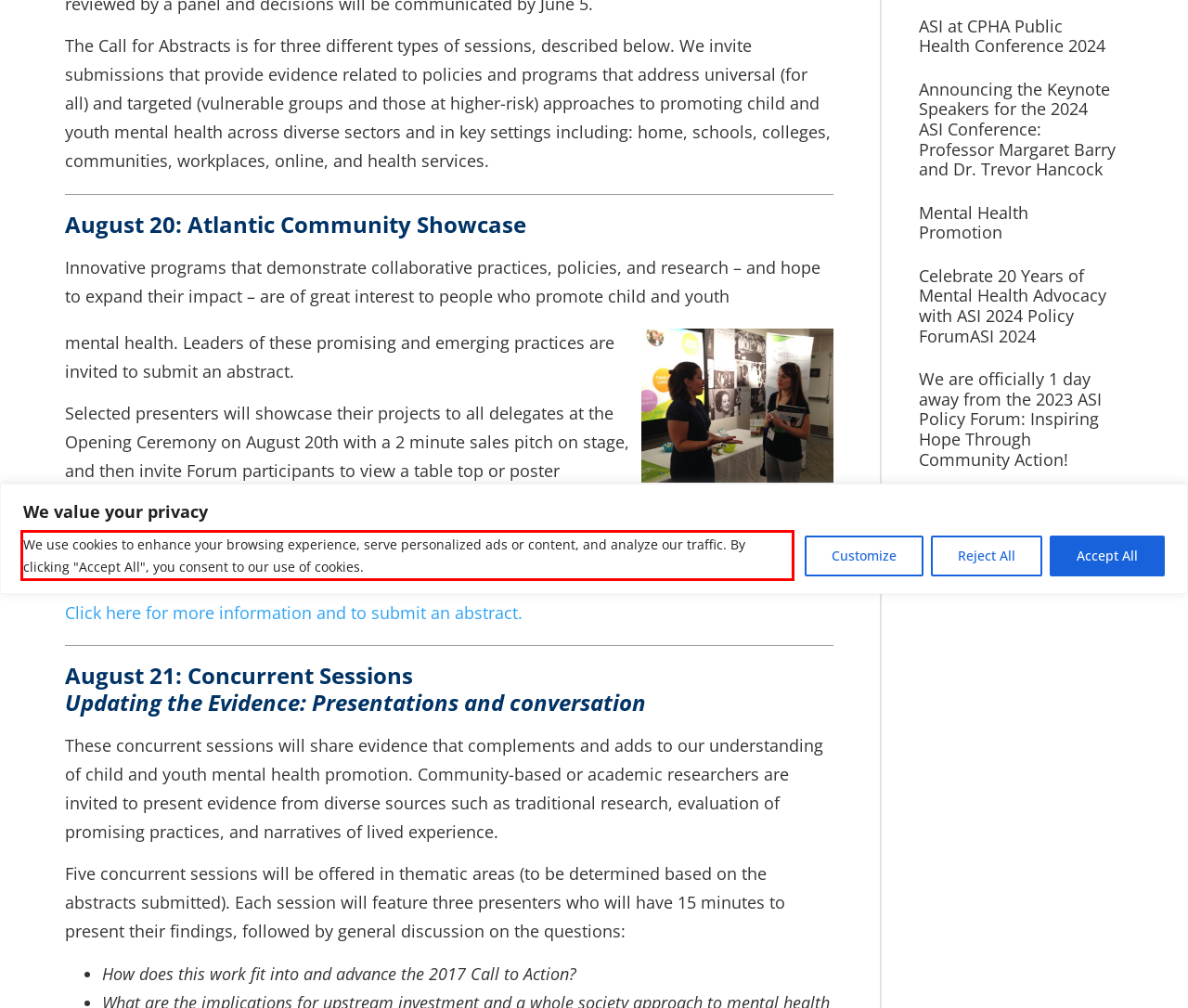View the screenshot of the webpage and identify the UI element surrounded by a red bounding box. Extract the text contained within this red bounding box.

We use cookies to enhance your browsing experience, serve personalized ads or content, and analyze our traffic. By clicking "Accept All", you consent to our use of cookies.